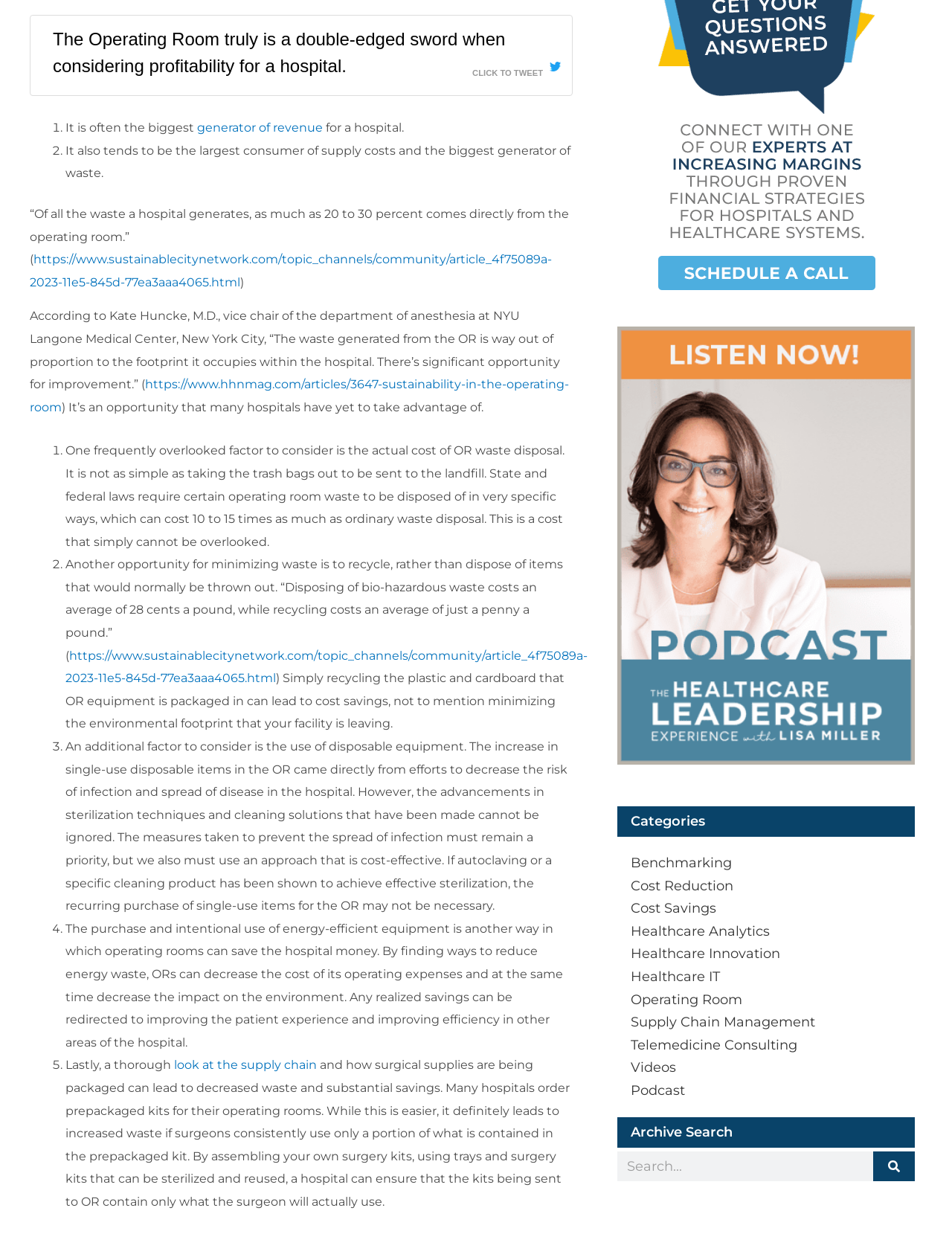Locate the bounding box coordinates of the element that needs to be clicked to carry out the instruction: "Search using the search engine". The coordinates should be given as four float numbers ranging from 0 to 1, i.e., [left, top, right, bottom].

None